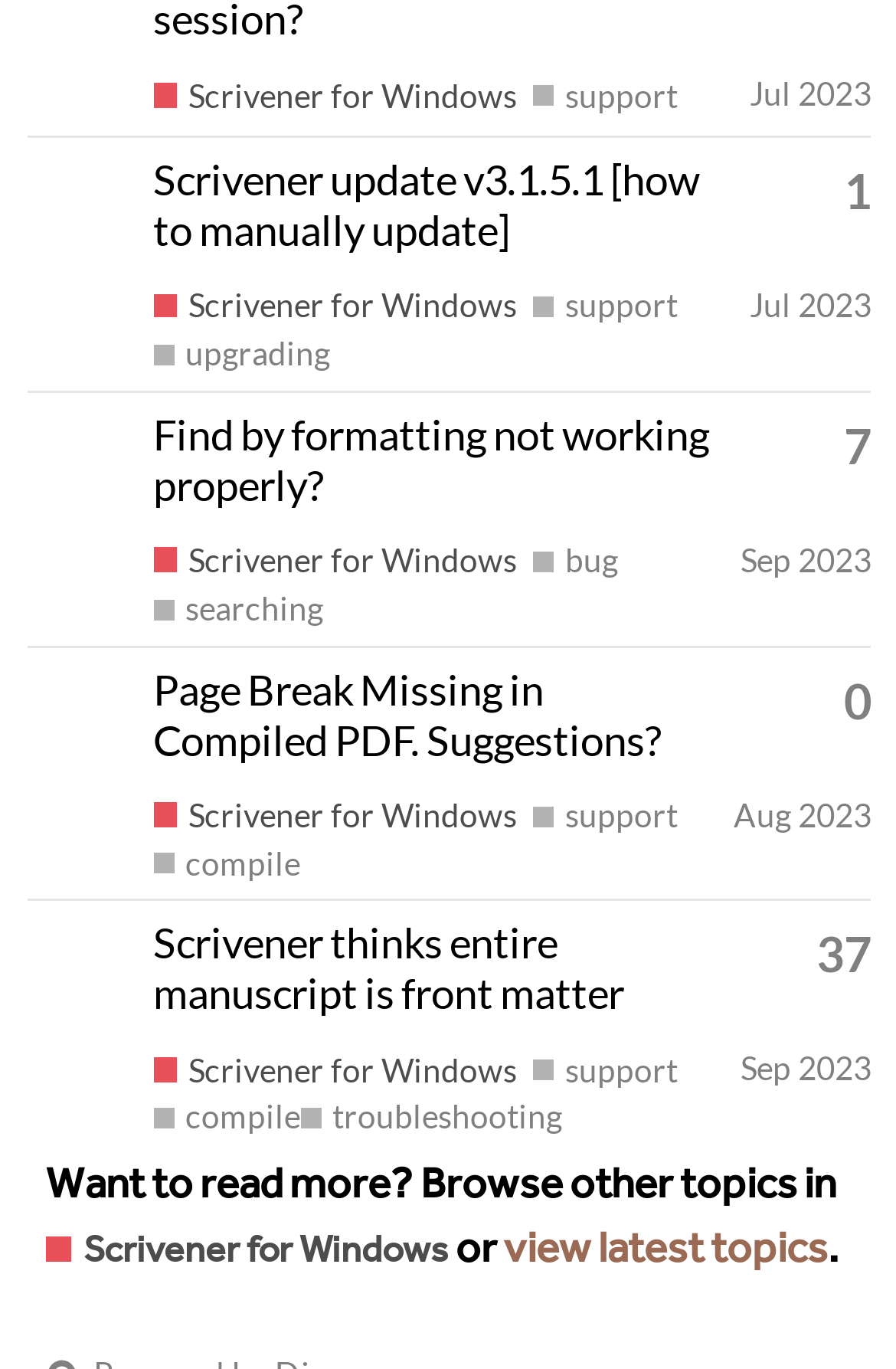Please identify the bounding box coordinates of the element I need to click to follow this instruction: "Check replies to the topic 'Scrivener update v3.1.5.1 [how to manually update}'".

[0.942, 0.121, 0.973, 0.157]